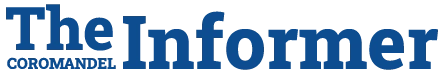What is the name of the publication?
Based on the screenshot, provide a one-word or short-phrase response.

The Coromandel Informer